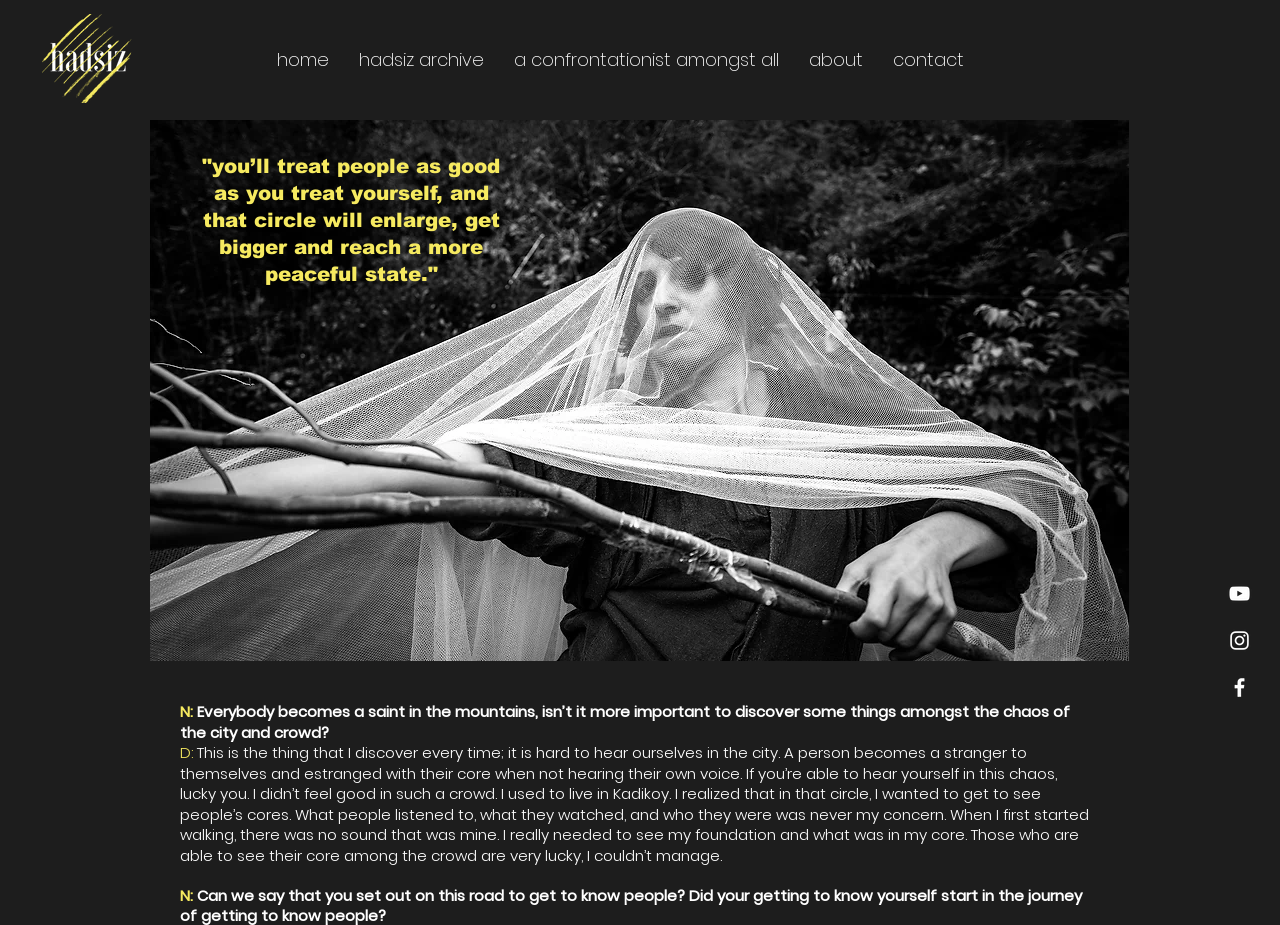Using the element description: "aria-label="Beyaz Facebook Simge"", determine the bounding box coordinates. The coordinates should be in the format [left, top, right, bottom], with values between 0 and 1.

[0.959, 0.729, 0.978, 0.756]